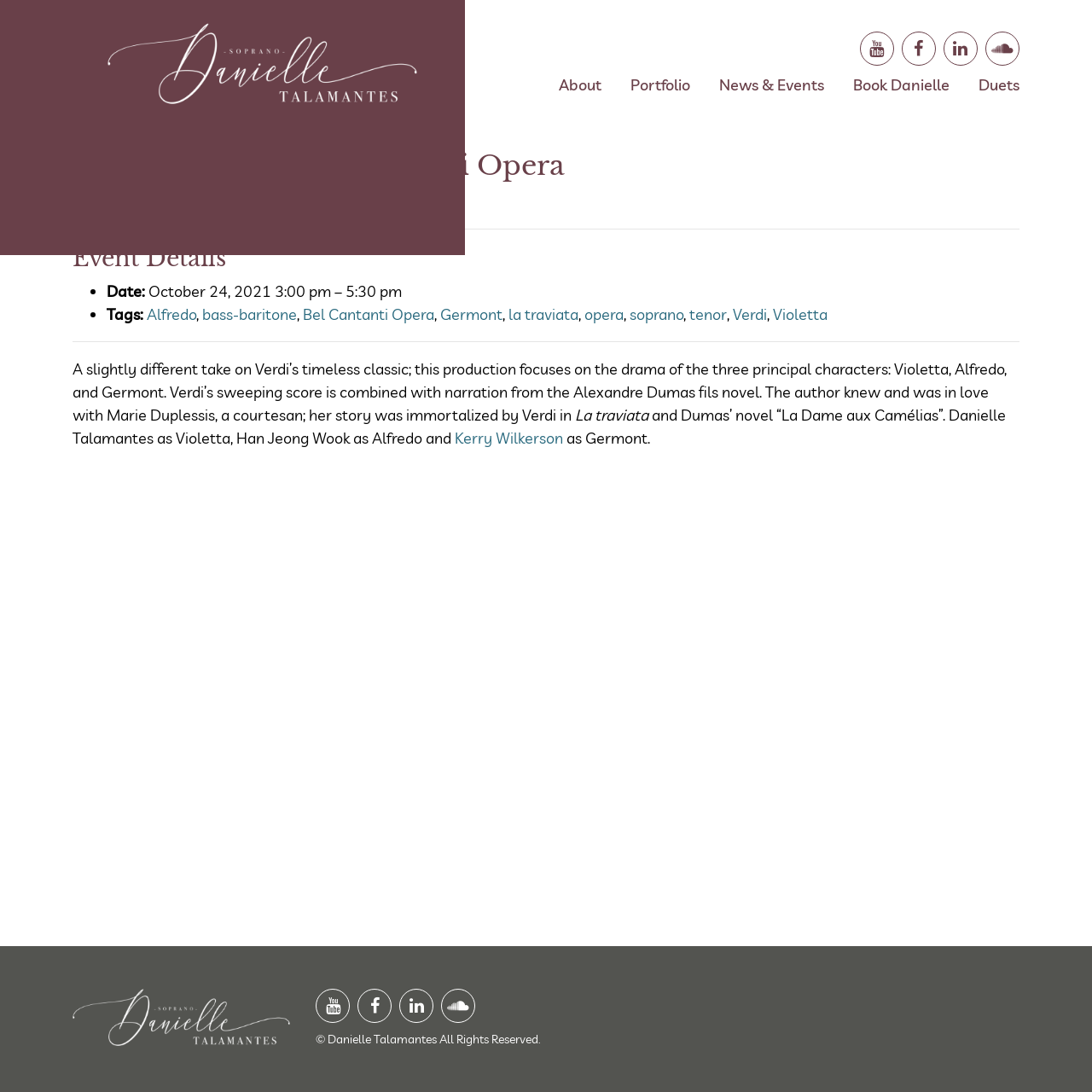Provide the bounding box coordinates for the UI element that is described by this text: "Alfredo". The coordinates should be in the form of four float numbers between 0 and 1: [left, top, right, bottom].

[0.134, 0.279, 0.18, 0.297]